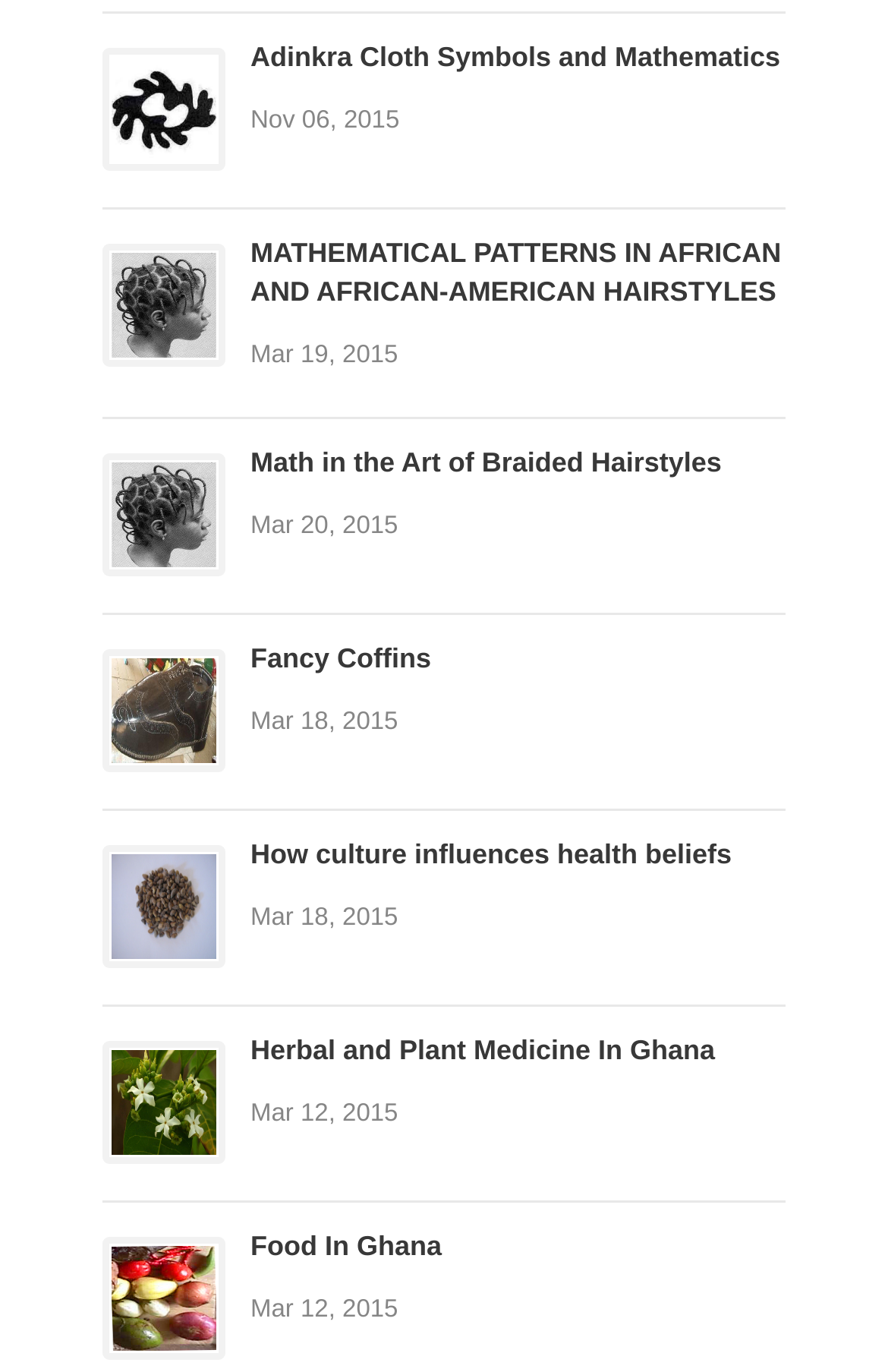Please identify the bounding box coordinates of the element's region that should be clicked to execute the following instruction: "Read the article posted on 04-Feb-2022". The bounding box coordinates must be four float numbers between 0 and 1, i.e., [left, top, right, bottom].

None